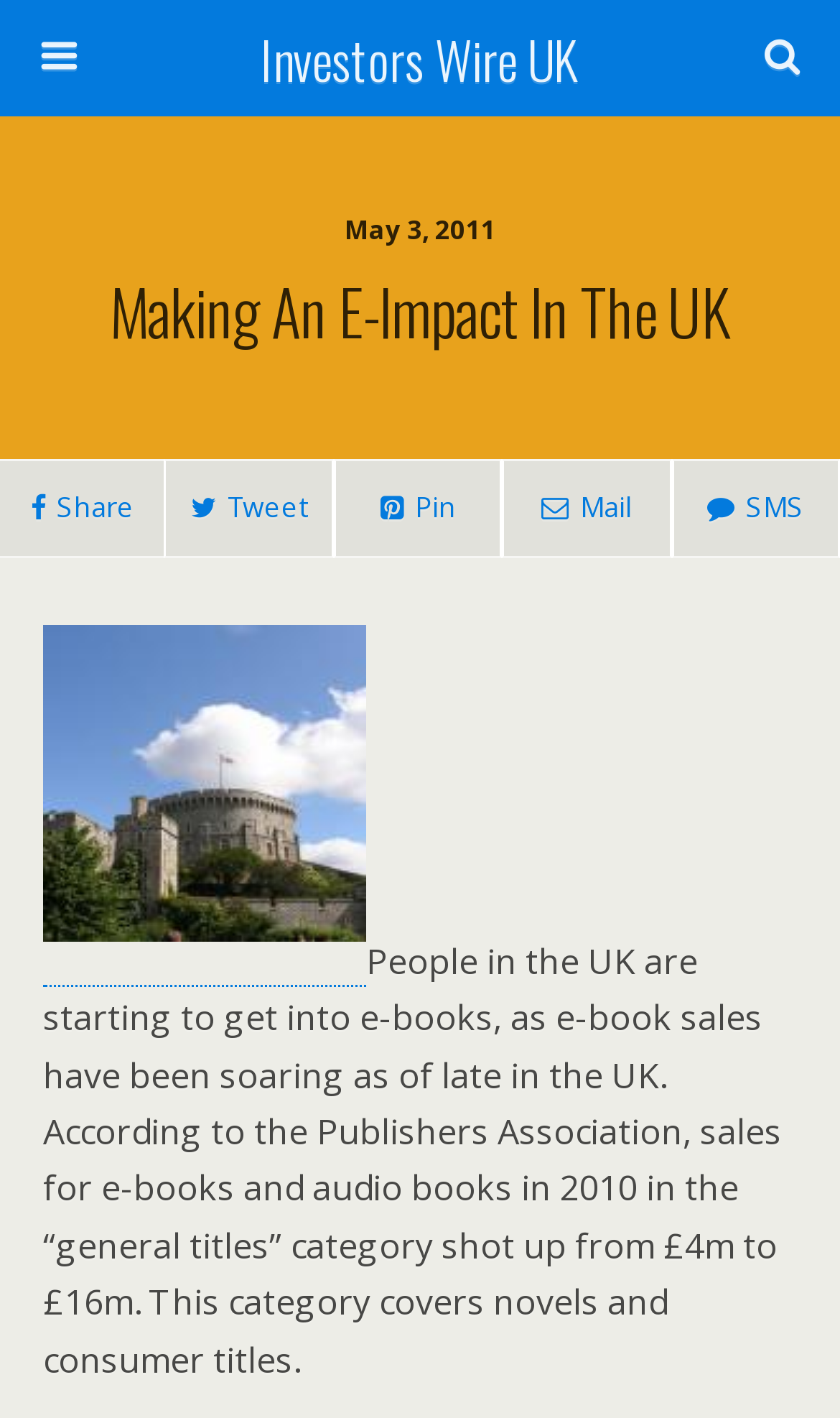Identify the bounding box coordinates of the part that should be clicked to carry out this instruction: "Search this website".

[0.051, 0.09, 0.754, 0.131]